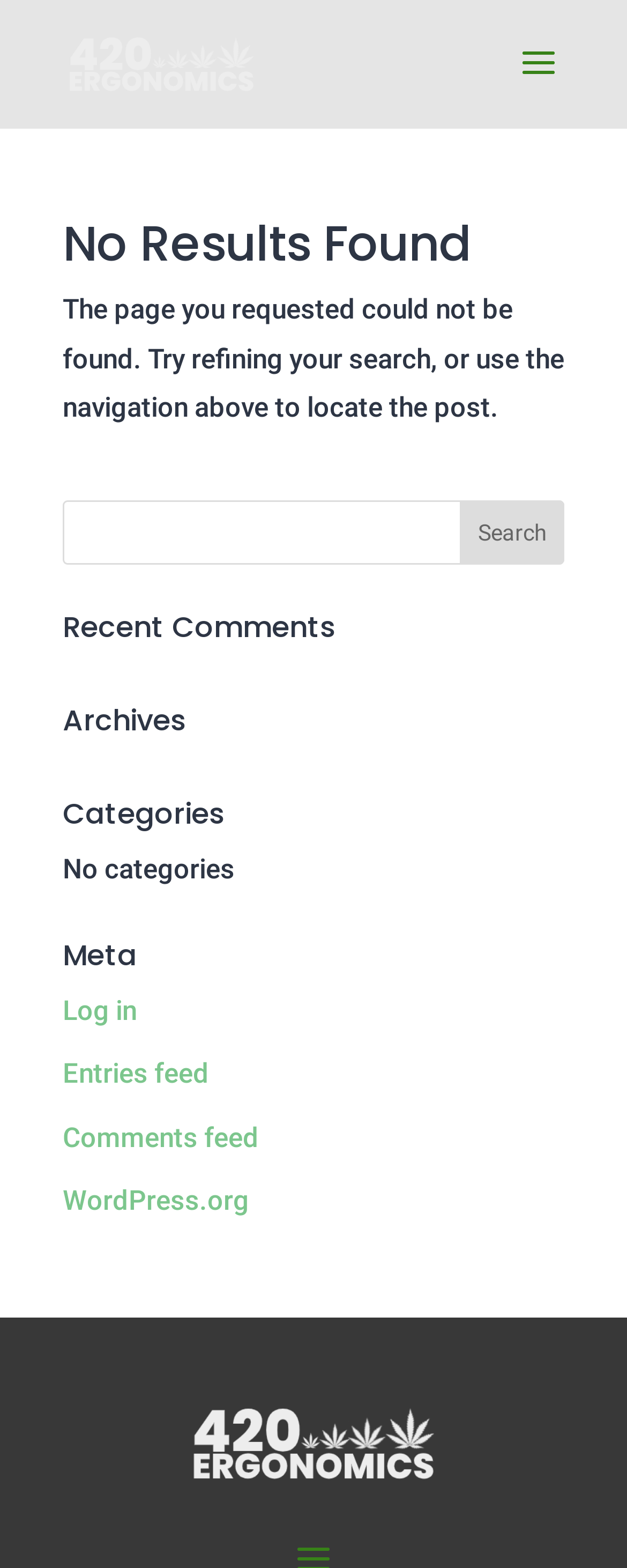Please give a short response to the question using one word or a phrase:
What is the current page status?

Not found